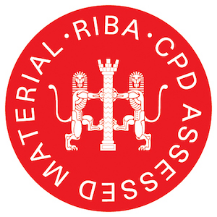Generate an in-depth description of the visual content.

The image features a distinctive circular logo prominently displaying the text "RIBA CPD ASSESSED" against a vibrant red background. In the center, two stylized griffins flank a central tower, symbolizing strength and architectural heritage. This emblem represents a recognized standard within the professional architecture community, indicating that the associated content or course has been evaluated and approved for Continuing Professional Development (CPD) by the Royal Institute of British Architects (RIBA). Such accreditation underscores the commitment to quality and relevance in professional training, especially for those involved in building products and construction.